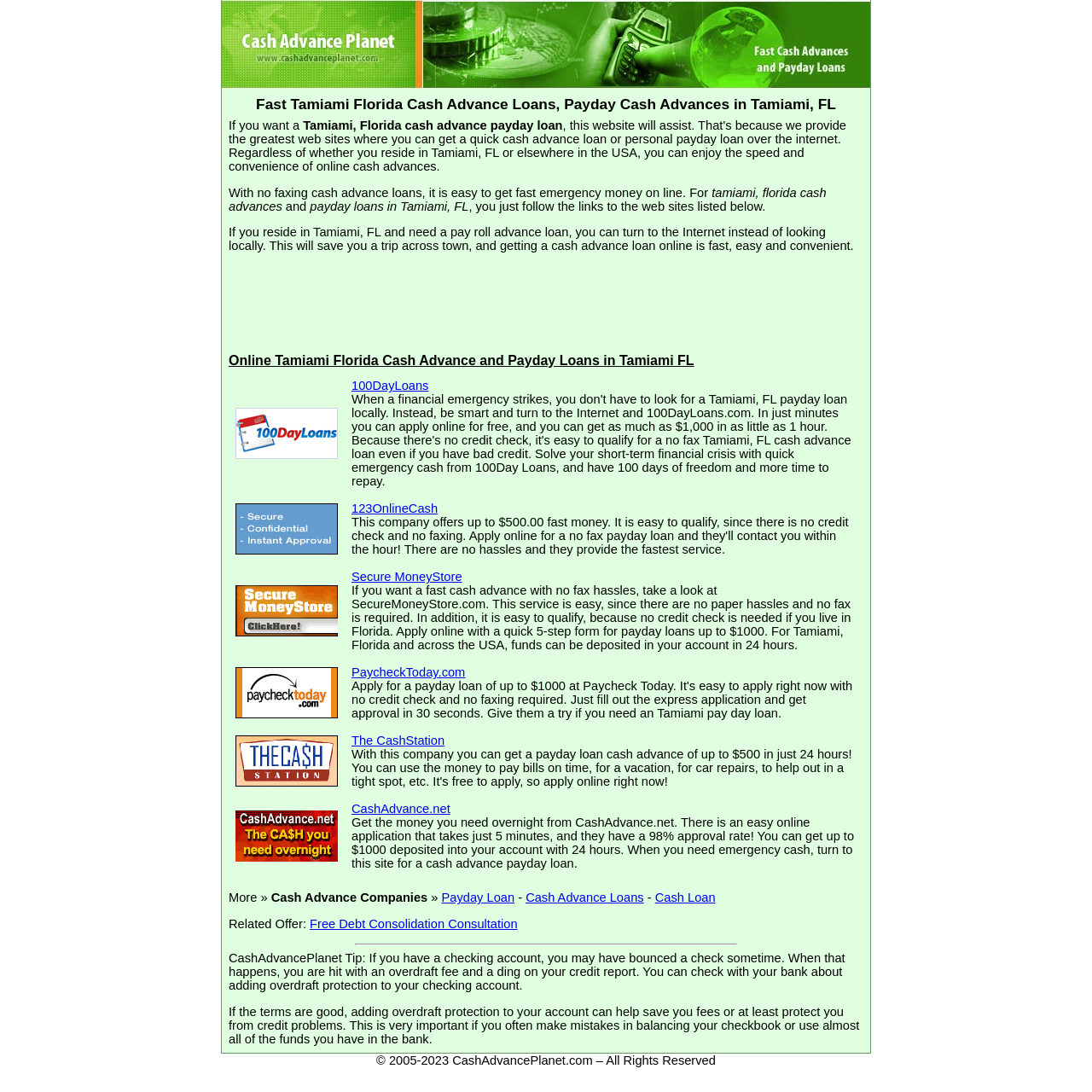Please provide the bounding box coordinates for the UI element as described: "alt="Cash Advance Payday Loans"". The coordinates must be four floats between 0 and 1, represented as [left, top, right, bottom].

[0.216, 0.498, 0.309, 0.51]